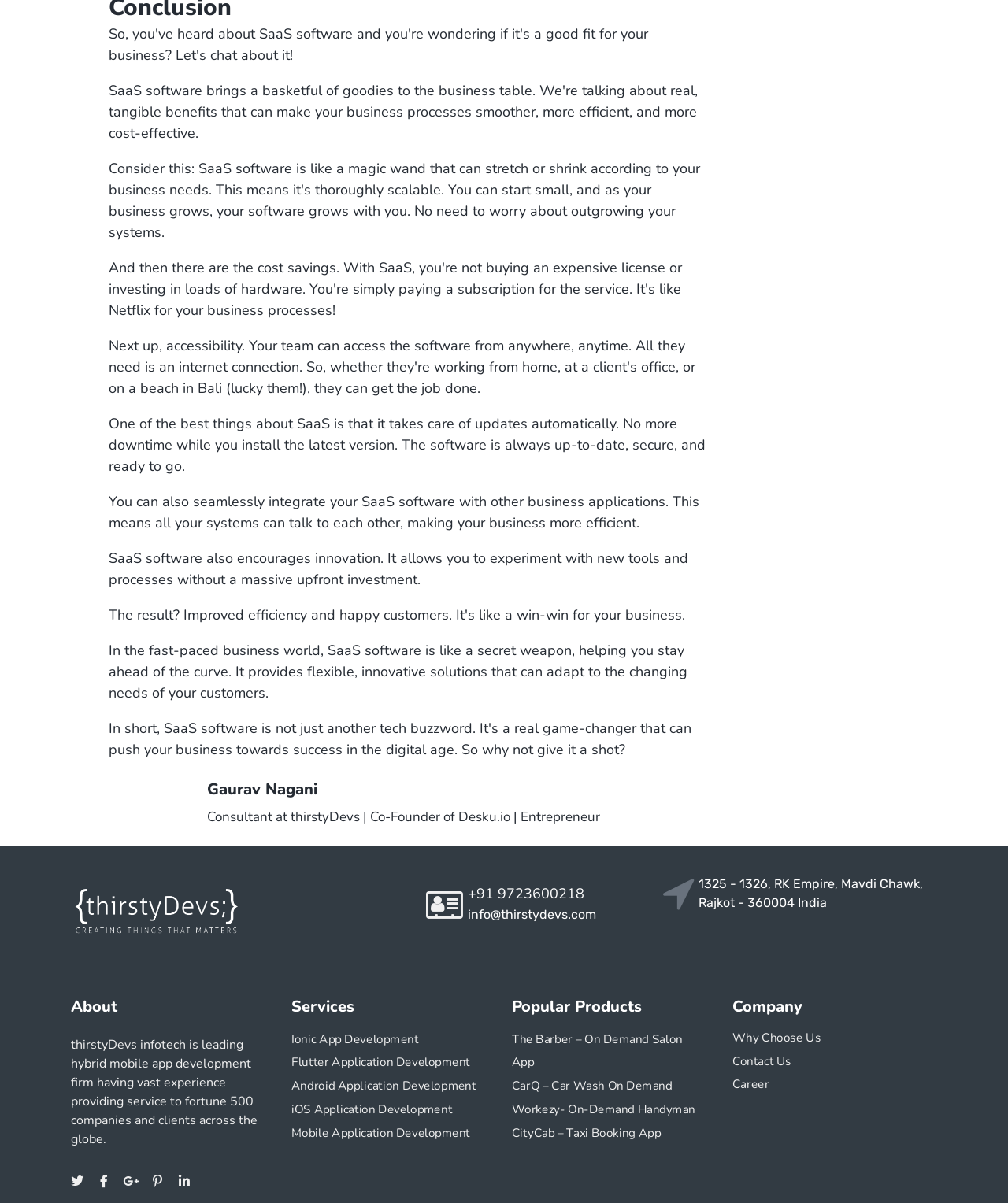Find the bounding box coordinates of the clickable region needed to perform the following instruction: "View Gaurav Nagani's profile". The coordinates should be provided as four float numbers between 0 and 1, i.e., [left, top, right, bottom].

[0.205, 0.645, 0.706, 0.667]